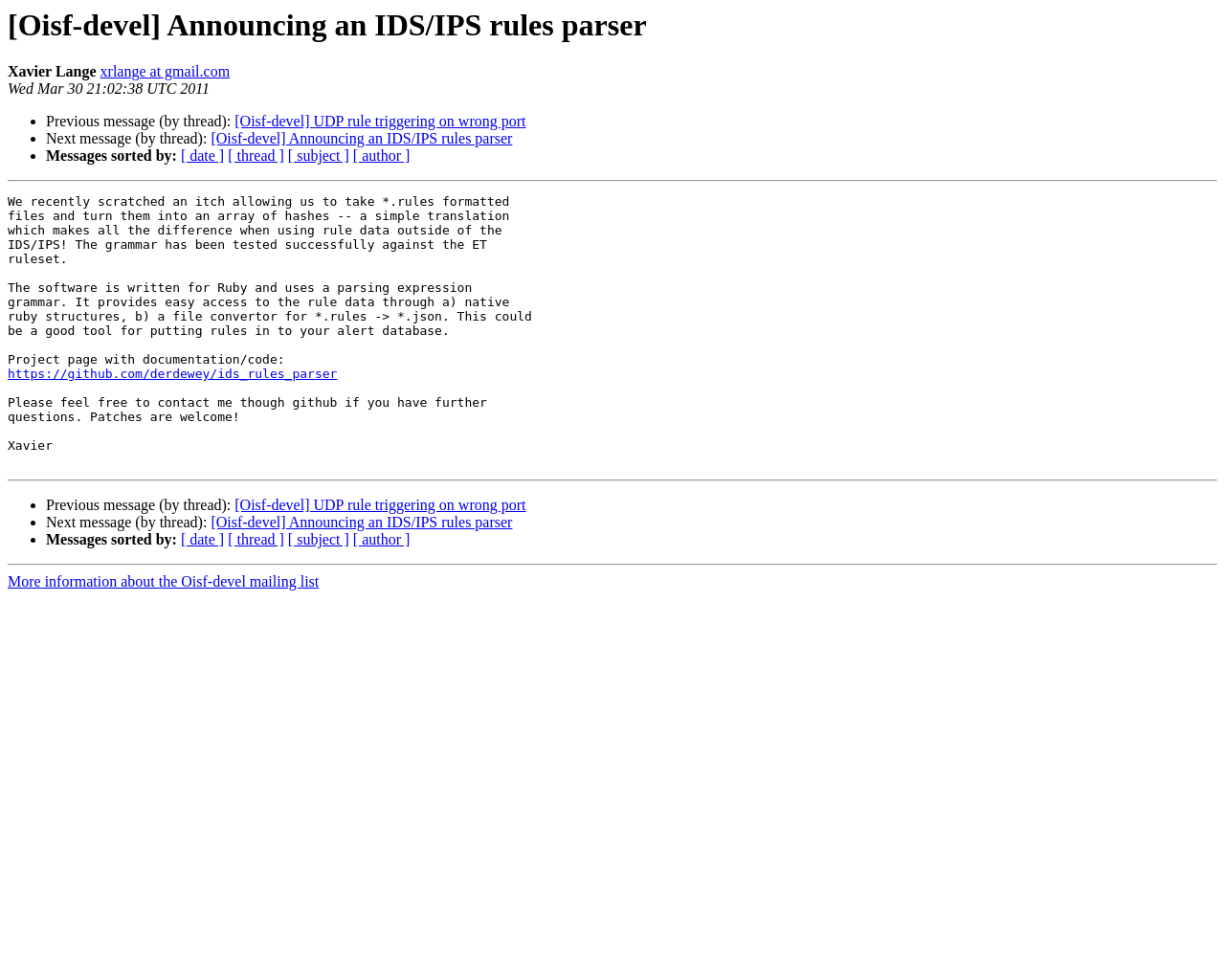Who is the author of the message?
Examine the image closely and answer the question with as much detail as possible.

The author of the message is Xavier Lange, which is mentioned in the static text 'Xavier Lange' at the top of the webpage.